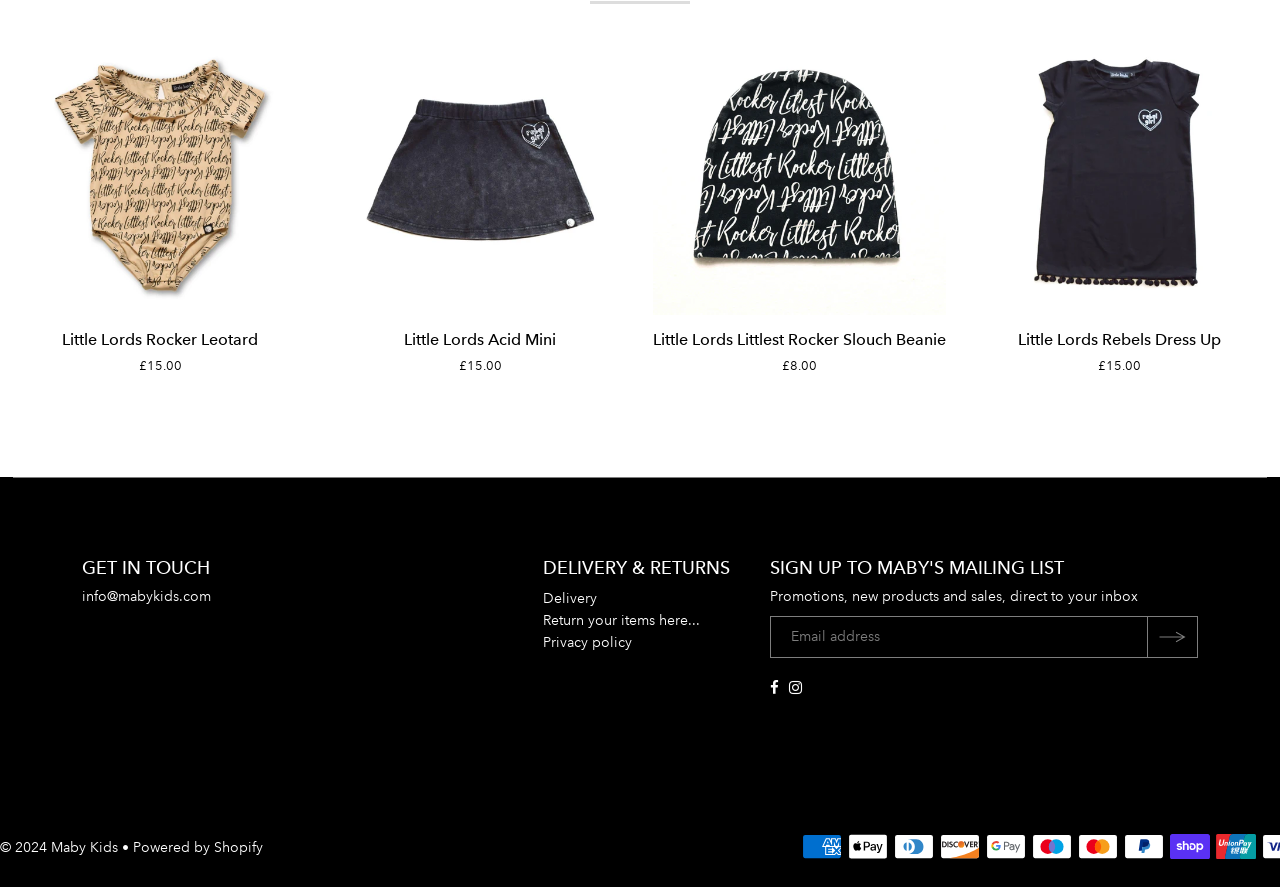Locate the bounding box coordinates of the area where you should click to accomplish the instruction: "View Delivery and Returns policy".

[0.424, 0.664, 0.467, 0.684]